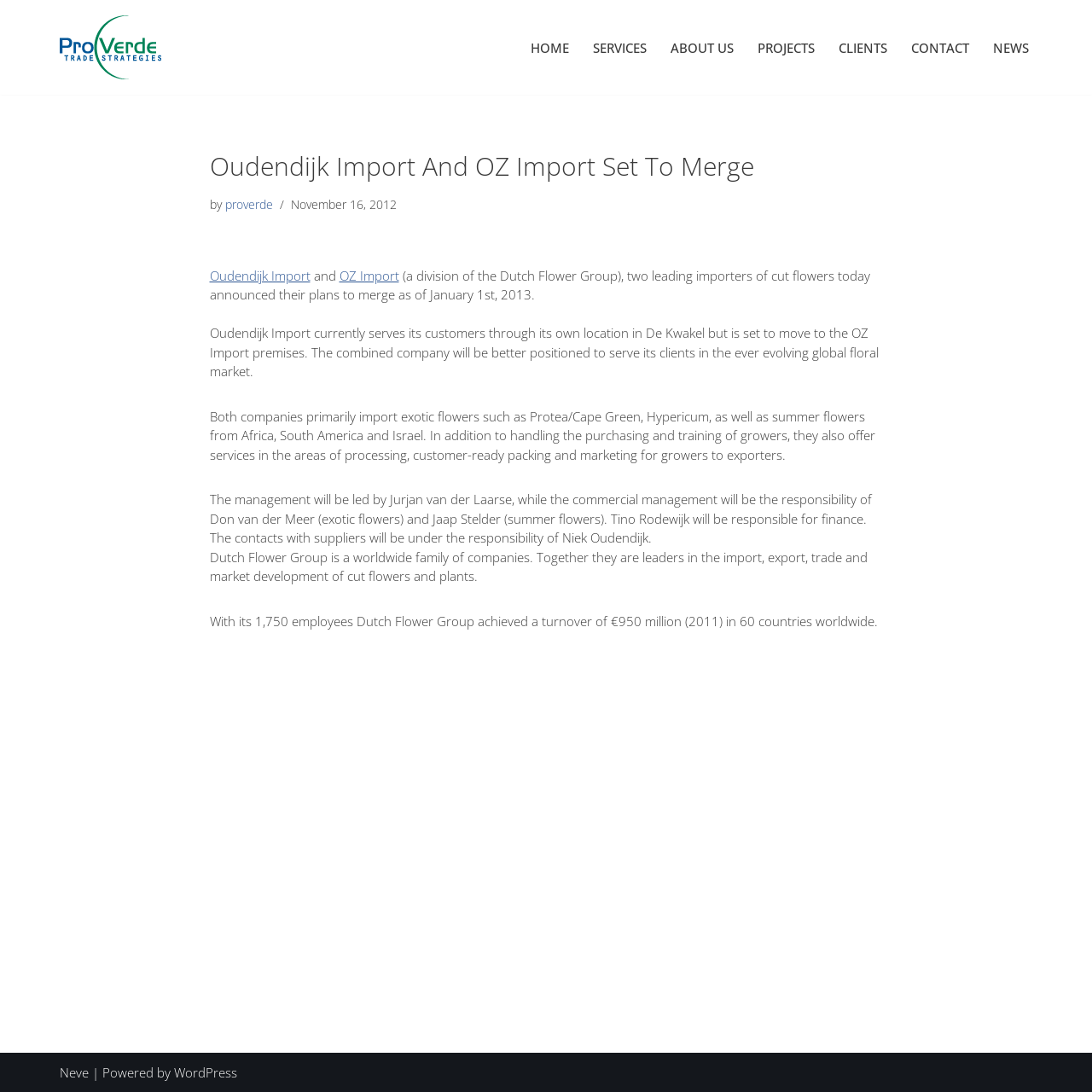Given the description of a UI element: "Skip to content", identify the bounding box coordinates of the matching element in the webpage screenshot.

[0.0, 0.025, 0.023, 0.041]